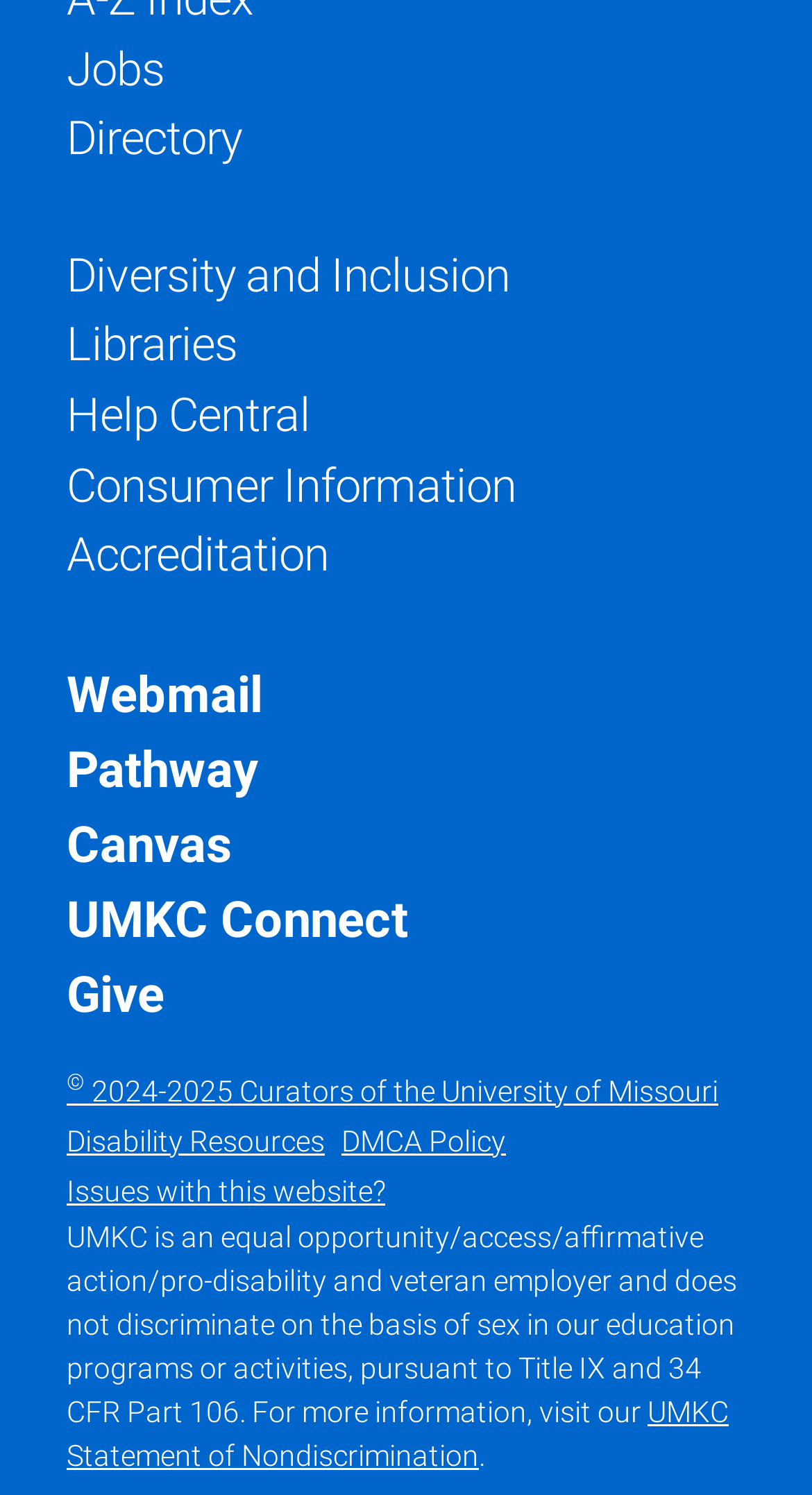Using the image as a reference, answer the following question in as much detail as possible:
How many links are in the top navigation menu?

I counted the number of link elements in the top navigation menu, which are 'Jobs', 'Directory', 'Diversity and Inclusion', 'Libraries', 'Help Central', 'Consumer Information', 'Accreditation', 'Webmail', 'Pathway', 'Canvas', 'UMKC Connect', 'Give', and 'Disability Resources'.